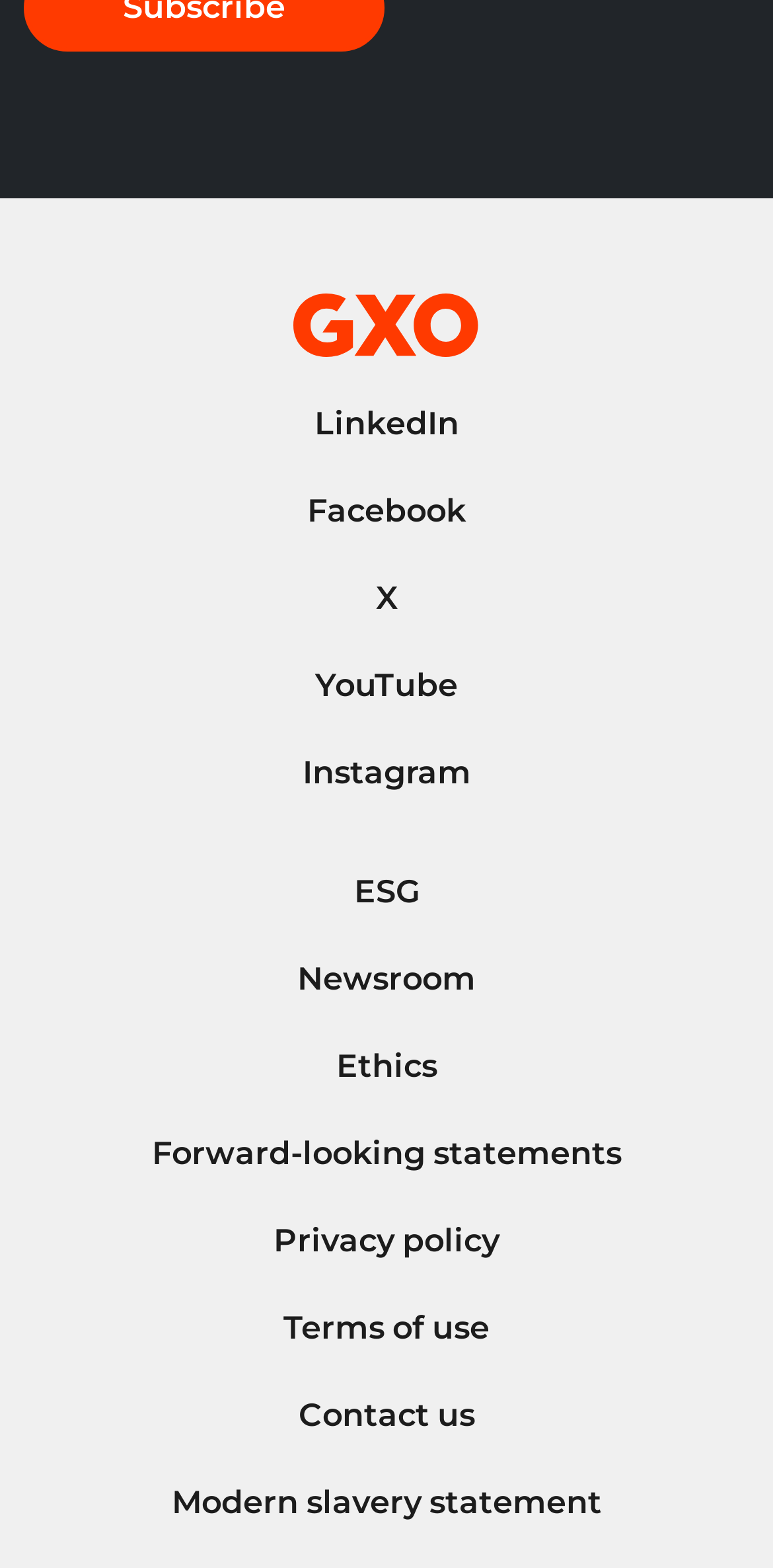Locate the bounding box coordinates of the region to be clicked to comply with the following instruction: "View all recent posts". The coordinates must be four float numbers between 0 and 1, in the form [left, top, right, bottom].

None